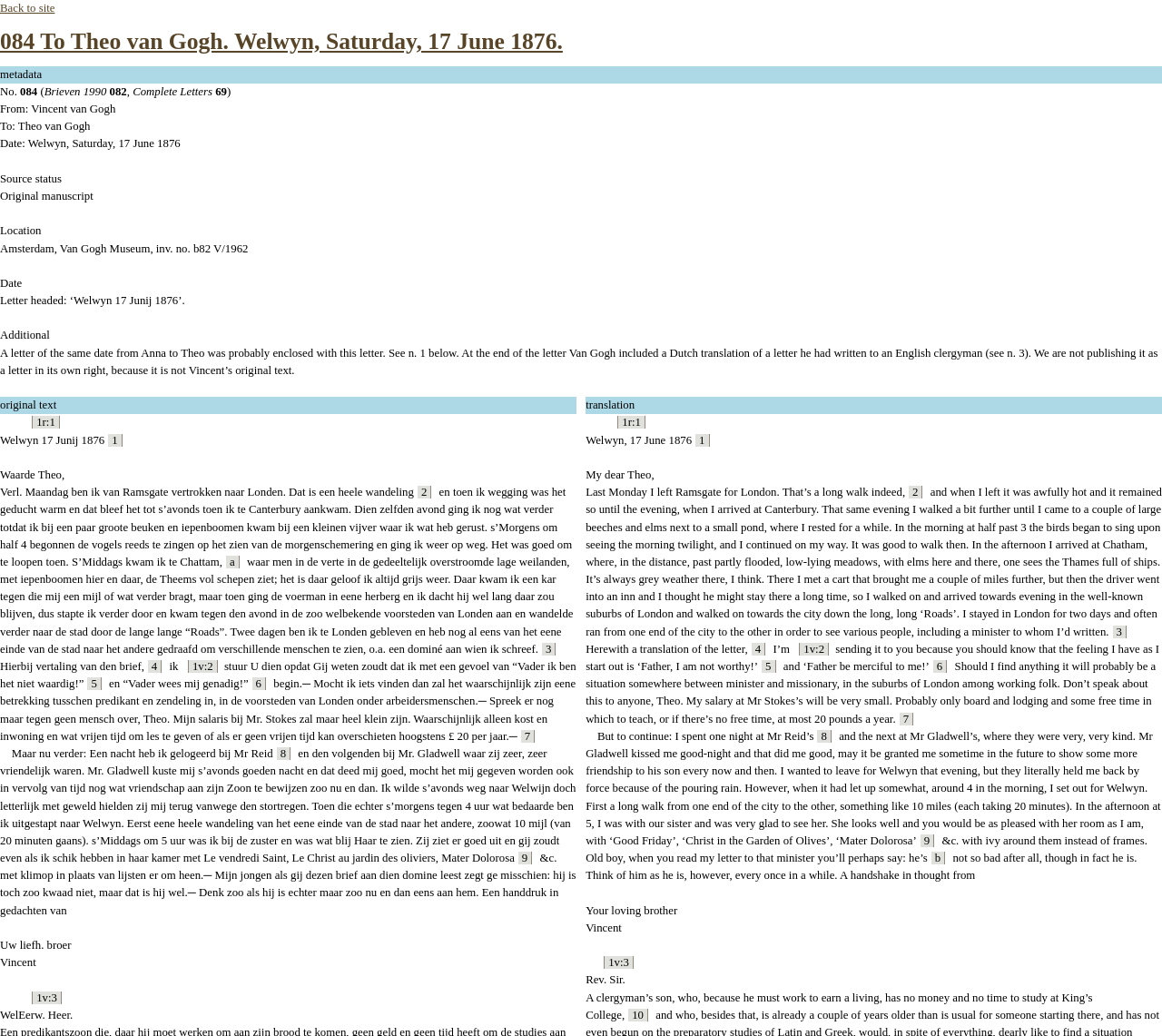Using the element description: "Back to site", determine the bounding box coordinates. The coordinates should be in the format [left, top, right, bottom], with values between 0 and 1.

[0.0, 0.002, 0.047, 0.014]